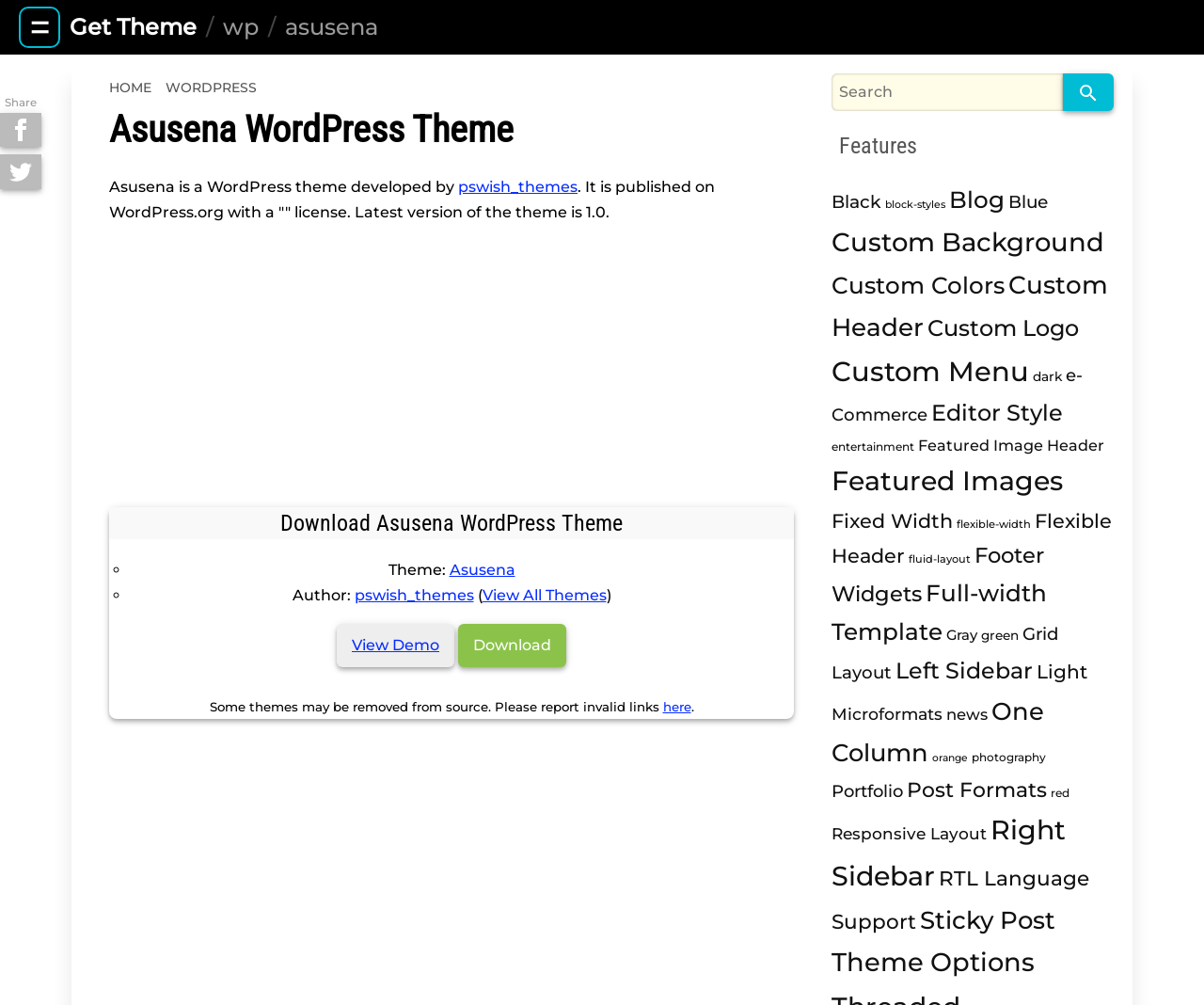Use the details in the image to answer the question thoroughly: 
What is the name of the WordPress theme?

The name of the WordPress theme can be found in the heading element with the text 'Asusena WordPress Theme' and also in the link element with the text 'Asusena'.